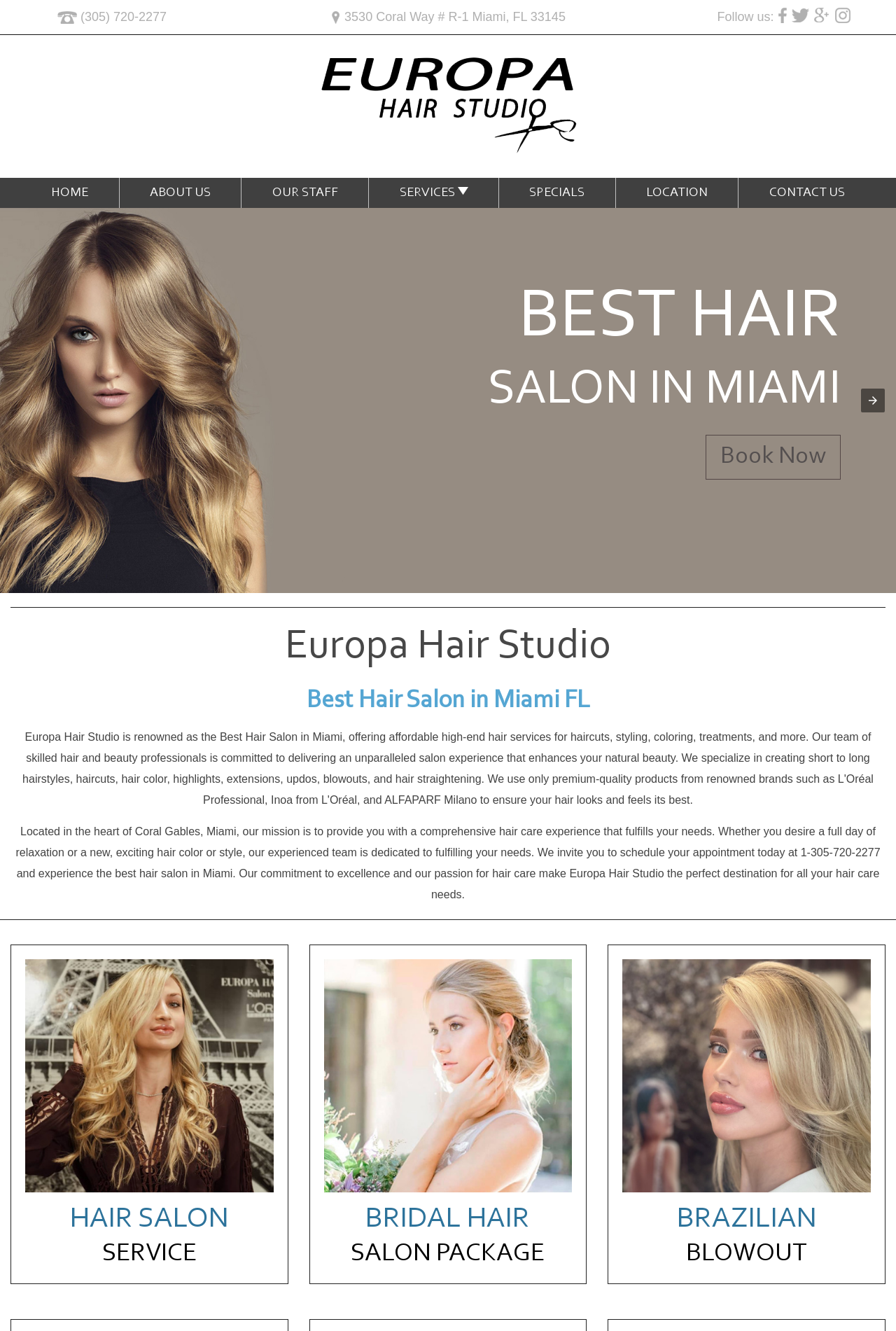Could you specify the bounding box coordinates for the clickable section to complete the following instruction: "Book an appointment"?

[0.788, 0.326, 0.938, 0.36]